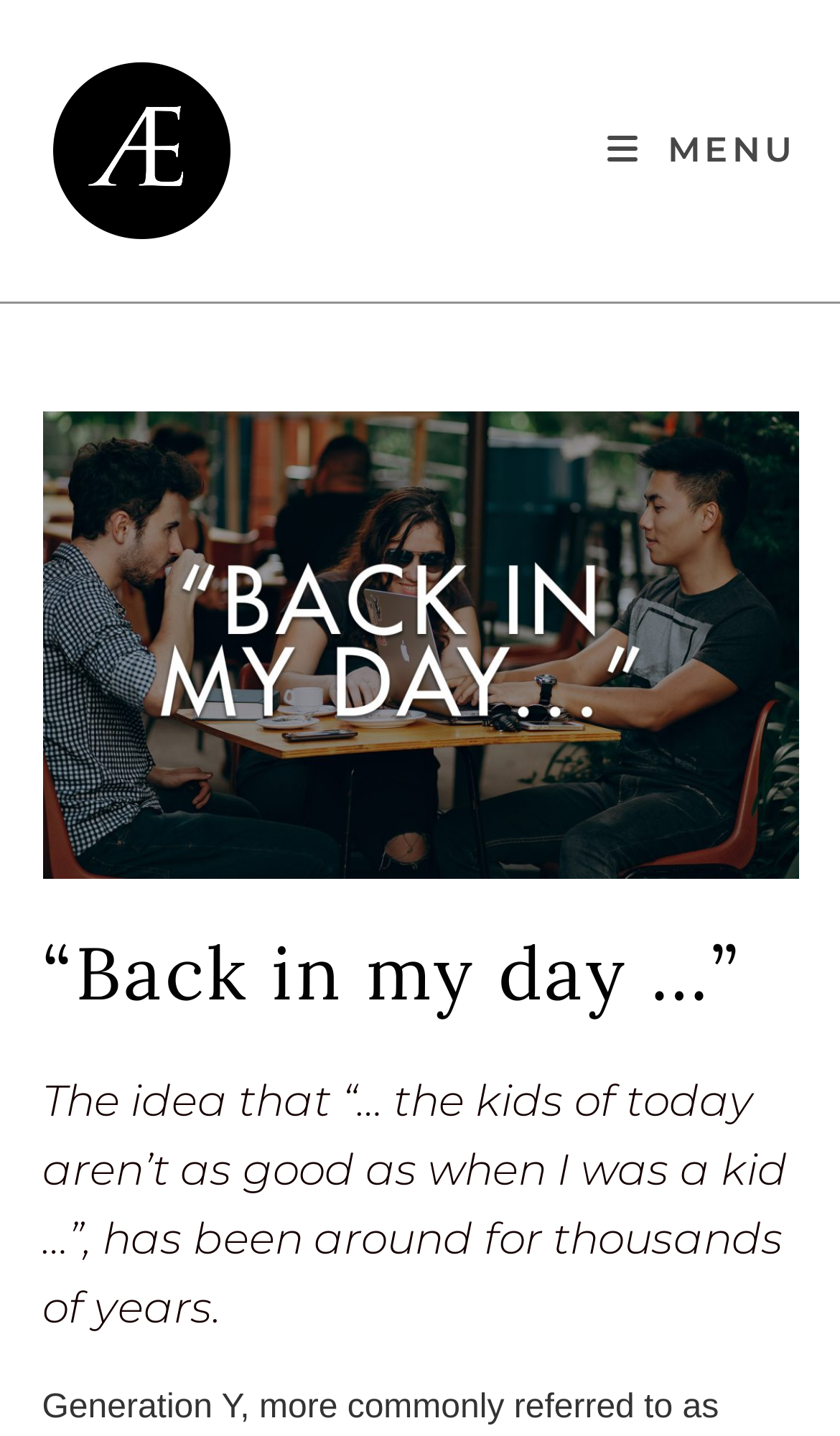Based on the element description "alt="logo mobile Odd Athenaeum"", predict the bounding box coordinates of the UI element.

[0.06, 0.042, 0.276, 0.168]